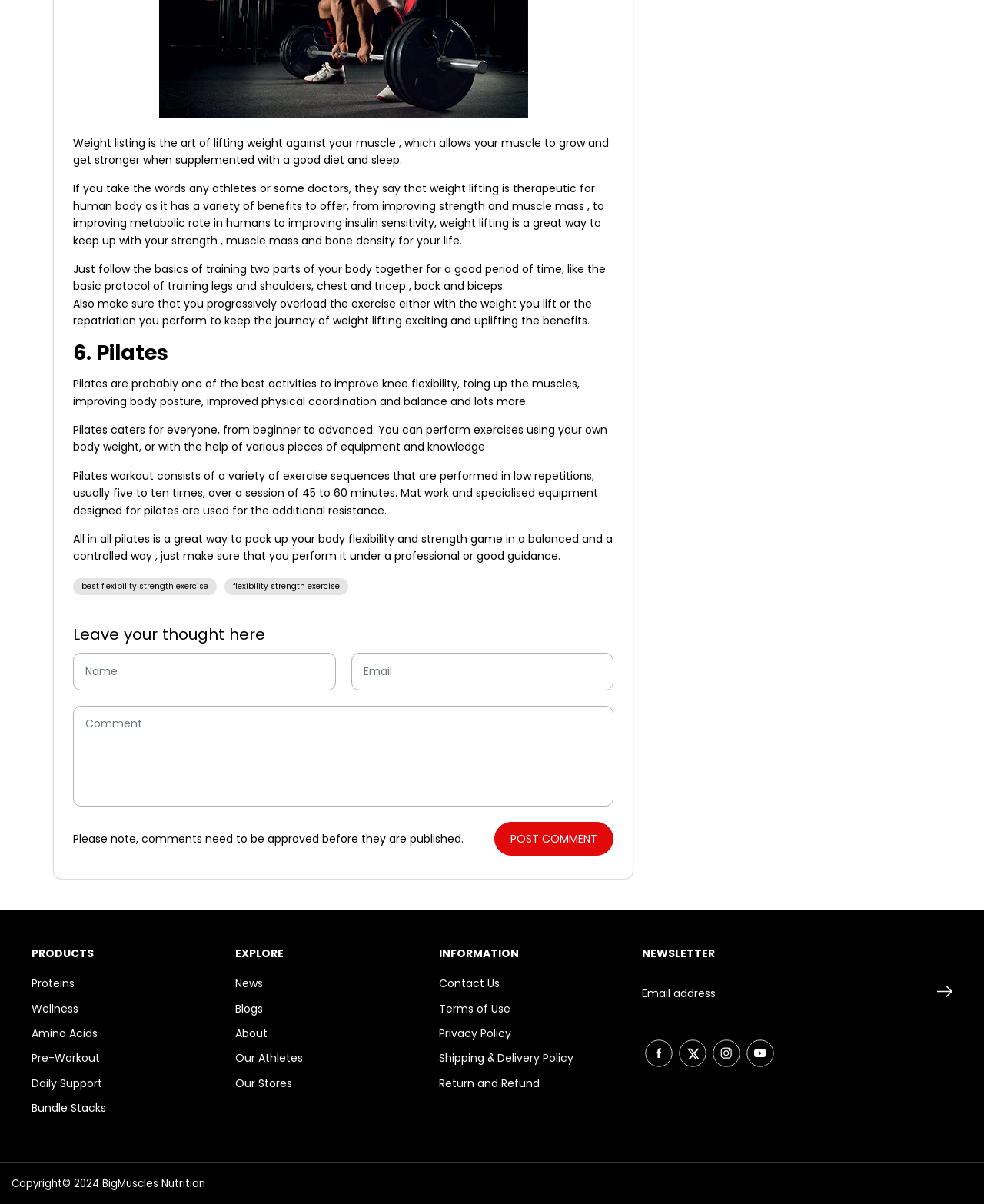Please reply to the following question with a single word or a short phrase:
What can you do in the 'Leave your thought here' section?

Post a comment